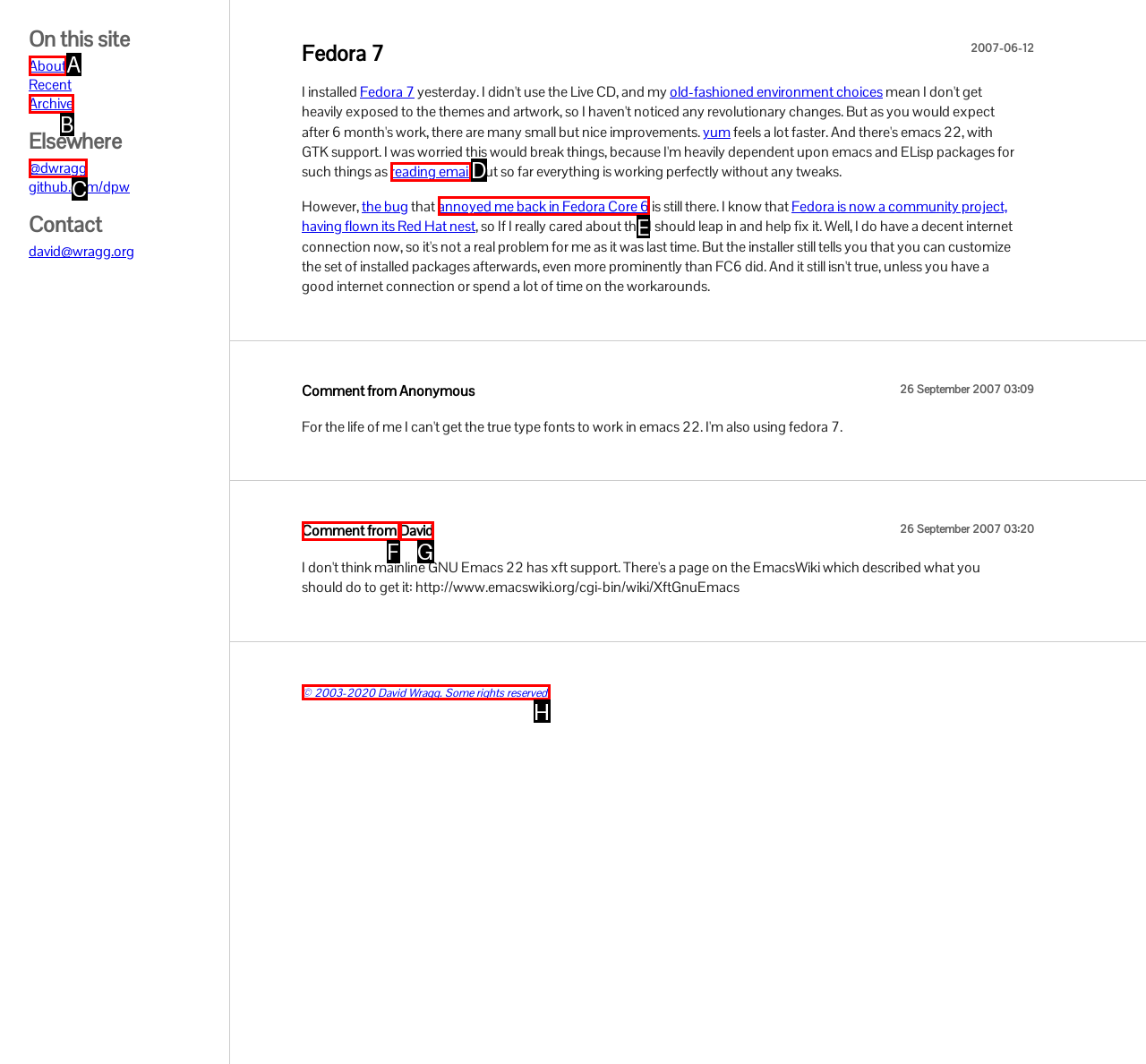Identify the correct UI element to click on to achieve the task: Visit the About page. Provide the letter of the appropriate element directly from the available choices.

A